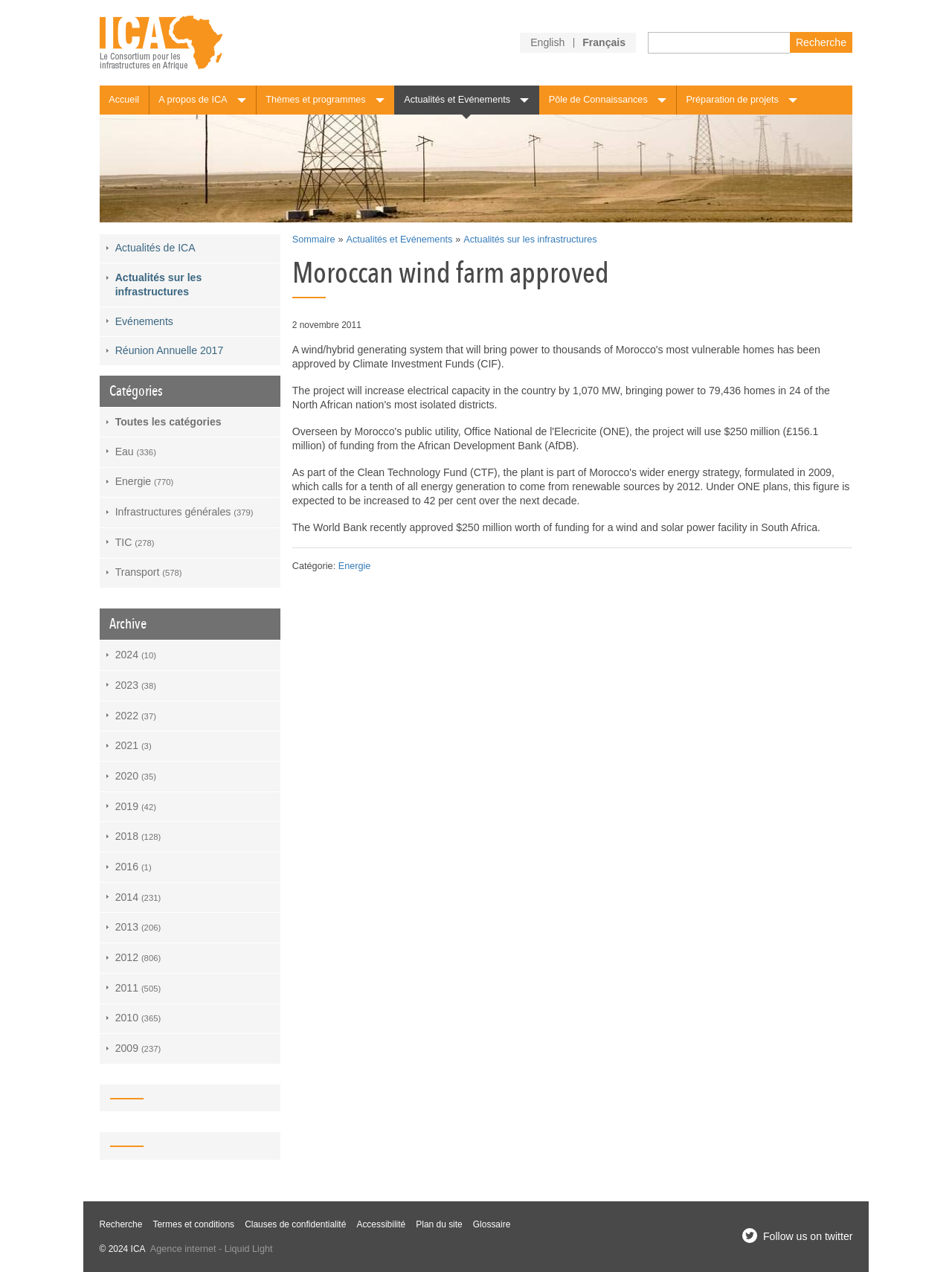Kindly provide the bounding box coordinates of the section you need to click on to fulfill the given instruction: "Search for keywords".

[0.681, 0.025, 0.829, 0.042]